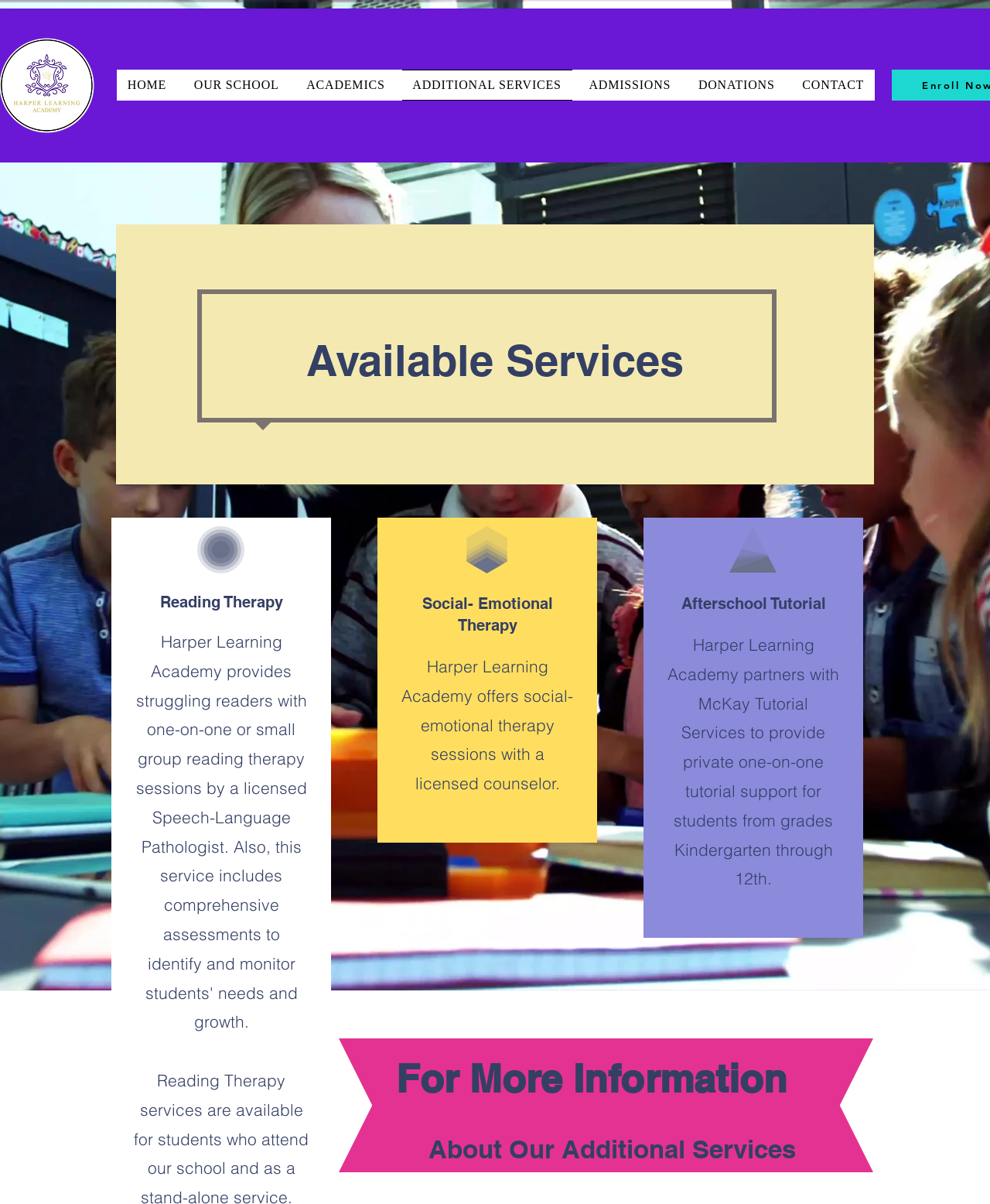Pinpoint the bounding box coordinates of the element to be clicked to execute the instruction: "view our school information".

[0.185, 0.058, 0.293, 0.084]